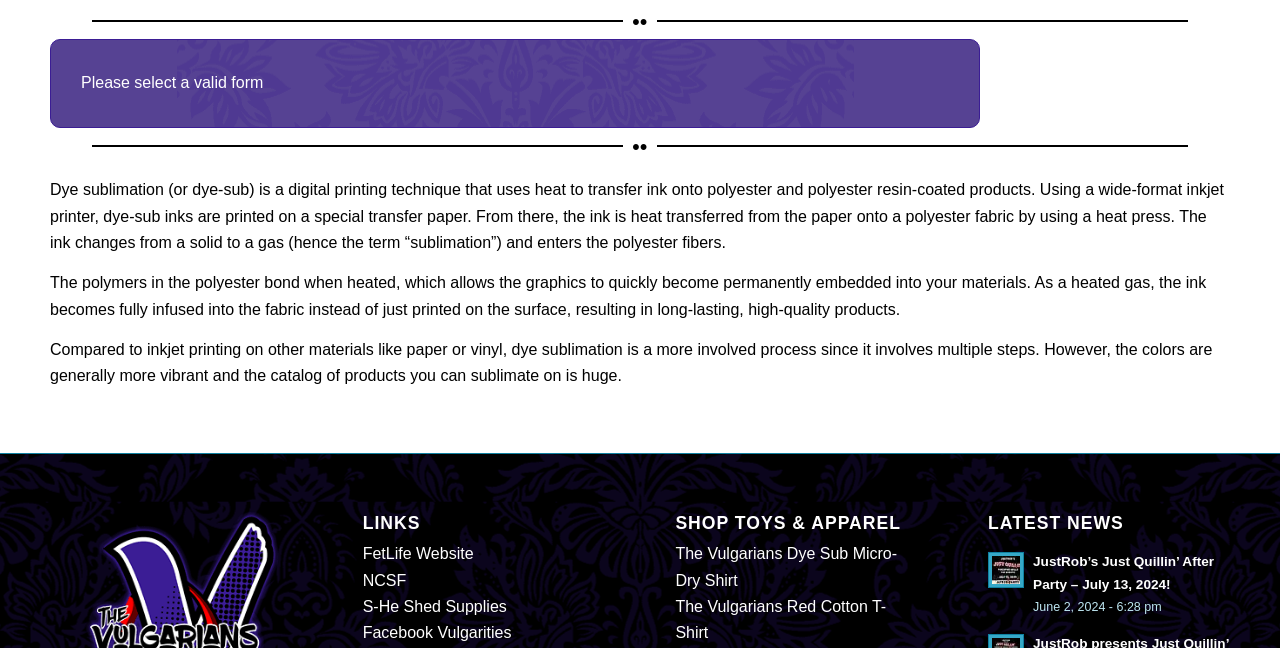Could you specify the bounding box coordinates for the clickable section to complete the following instruction: "Click on 'FetLife Website'"?

[0.283, 0.841, 0.37, 0.868]